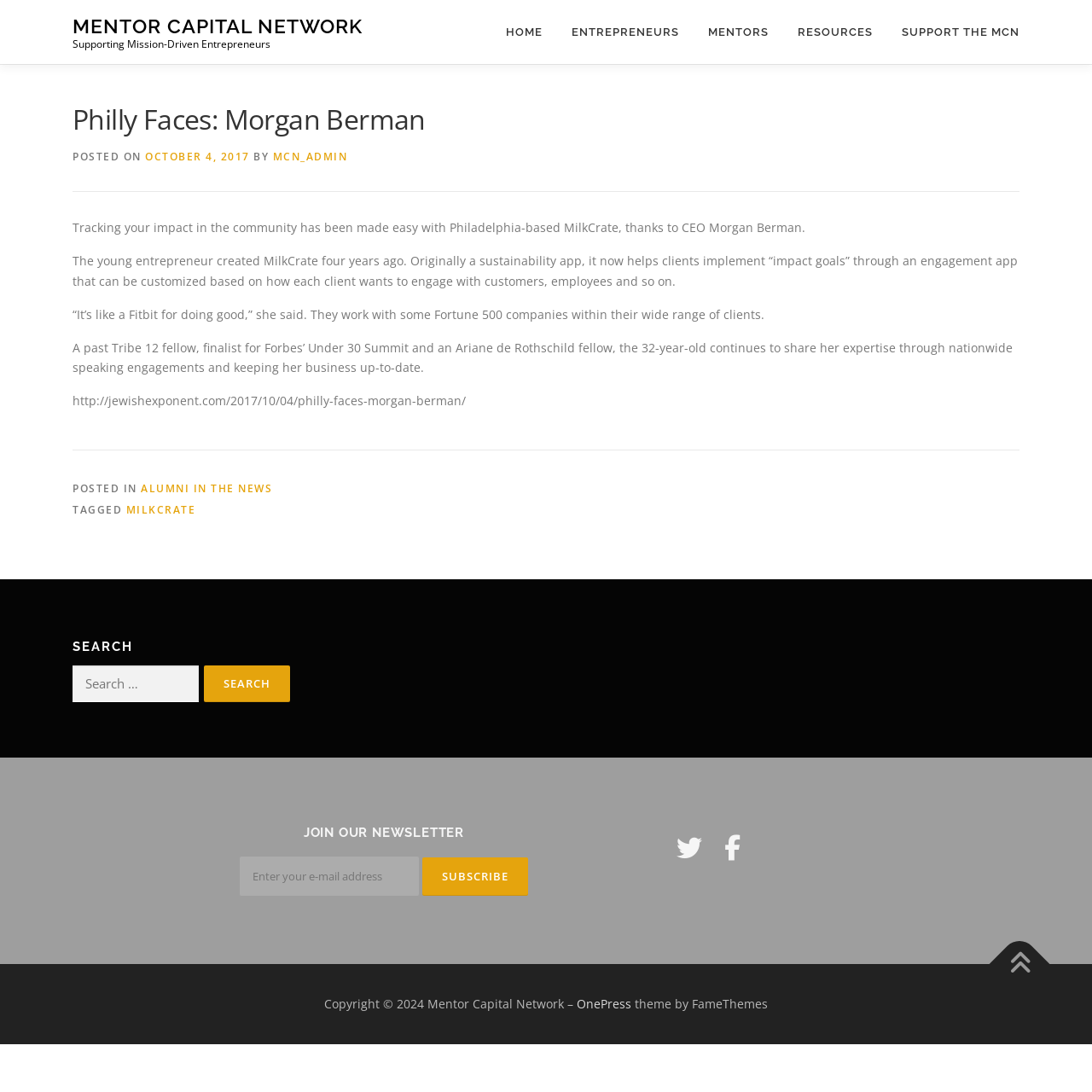Respond to the question below with a single word or phrase: What is the name of the entrepreneur featured in this article?

Morgan Berman